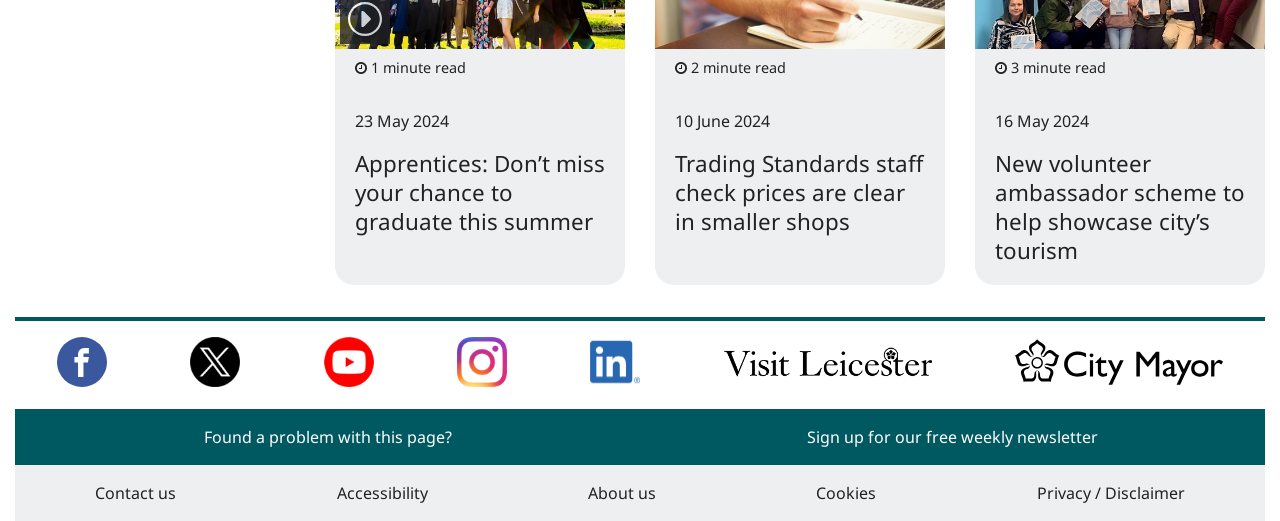Please indicate the bounding box coordinates for the clickable area to complete the following task: "Follow on Facebook". The coordinates should be specified as four float numbers between 0 and 1, i.e., [left, top, right, bottom].

[0.044, 0.711, 0.083, 0.753]